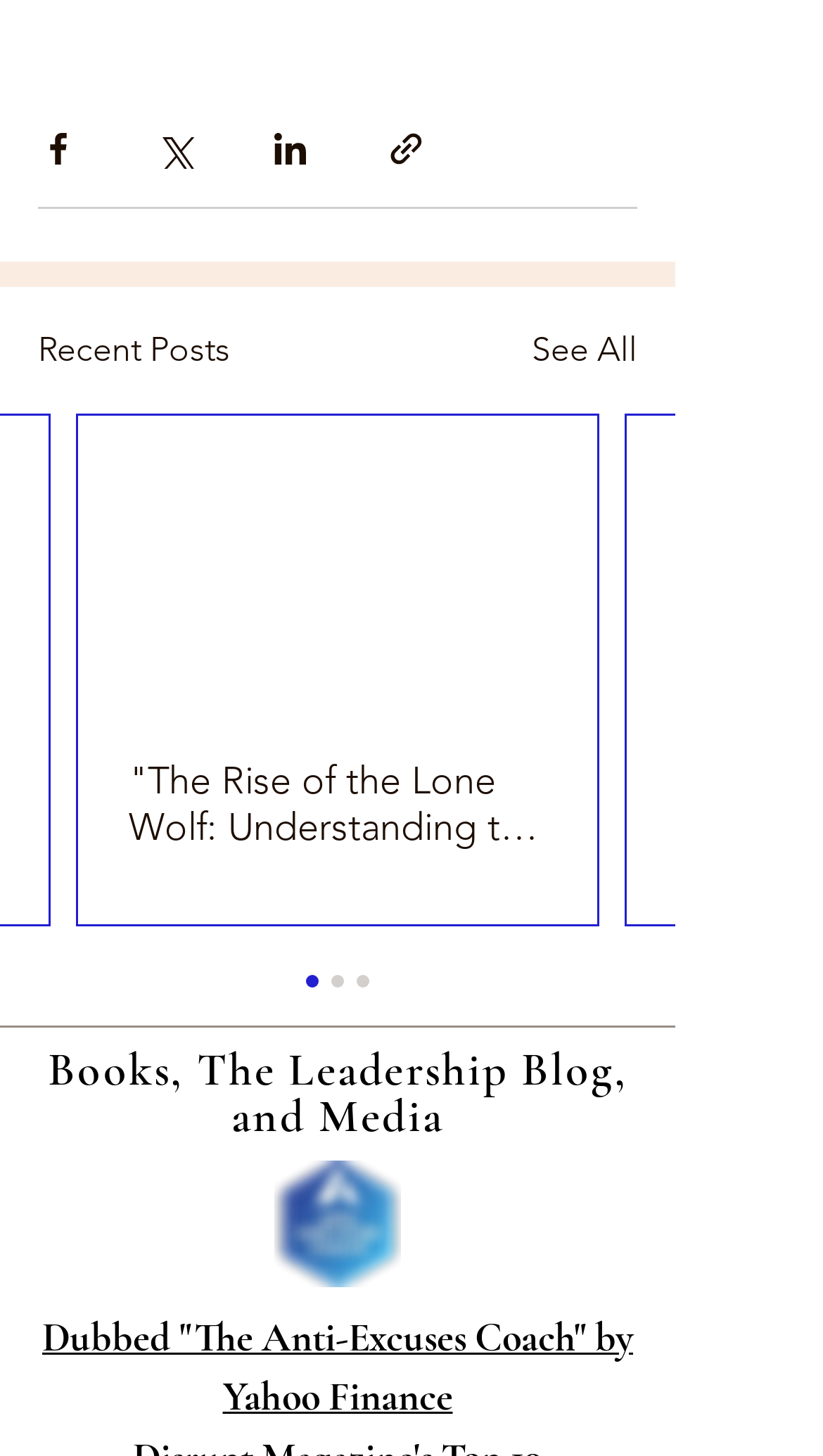How many headings are there on the webpage?
Based on the image, answer the question with a single word or brief phrase.

2